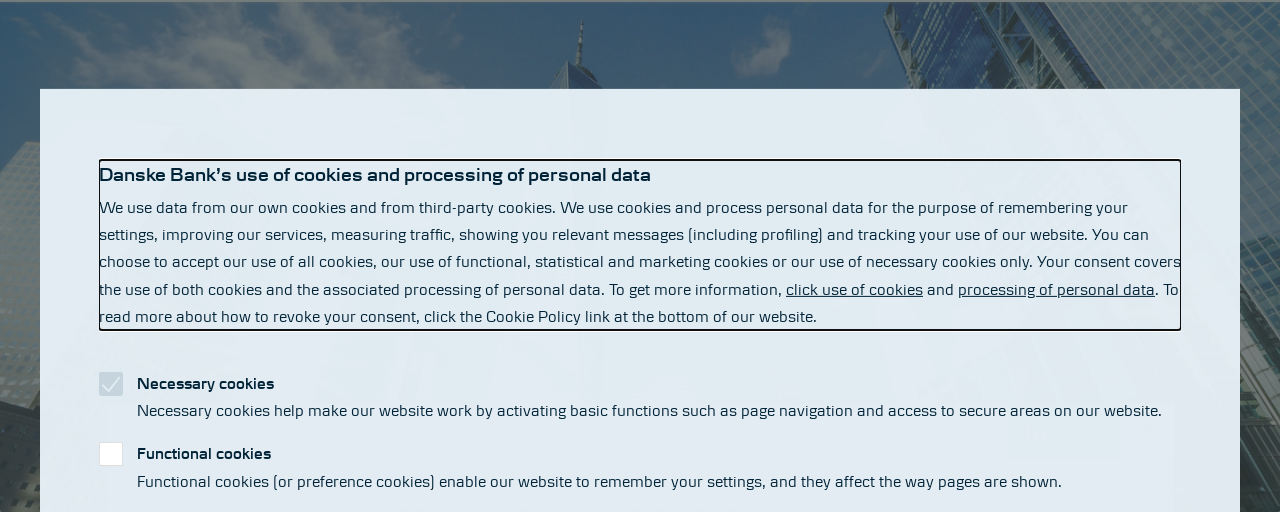What is the background of the modal window?
Respond to the question with a well-detailed and thorough answer.

The modal window is set against a backdrop of a modern building, which reflects the professional and corporate aesthetic of Danske Bank, suggesting a connection to the bank's brand identity.